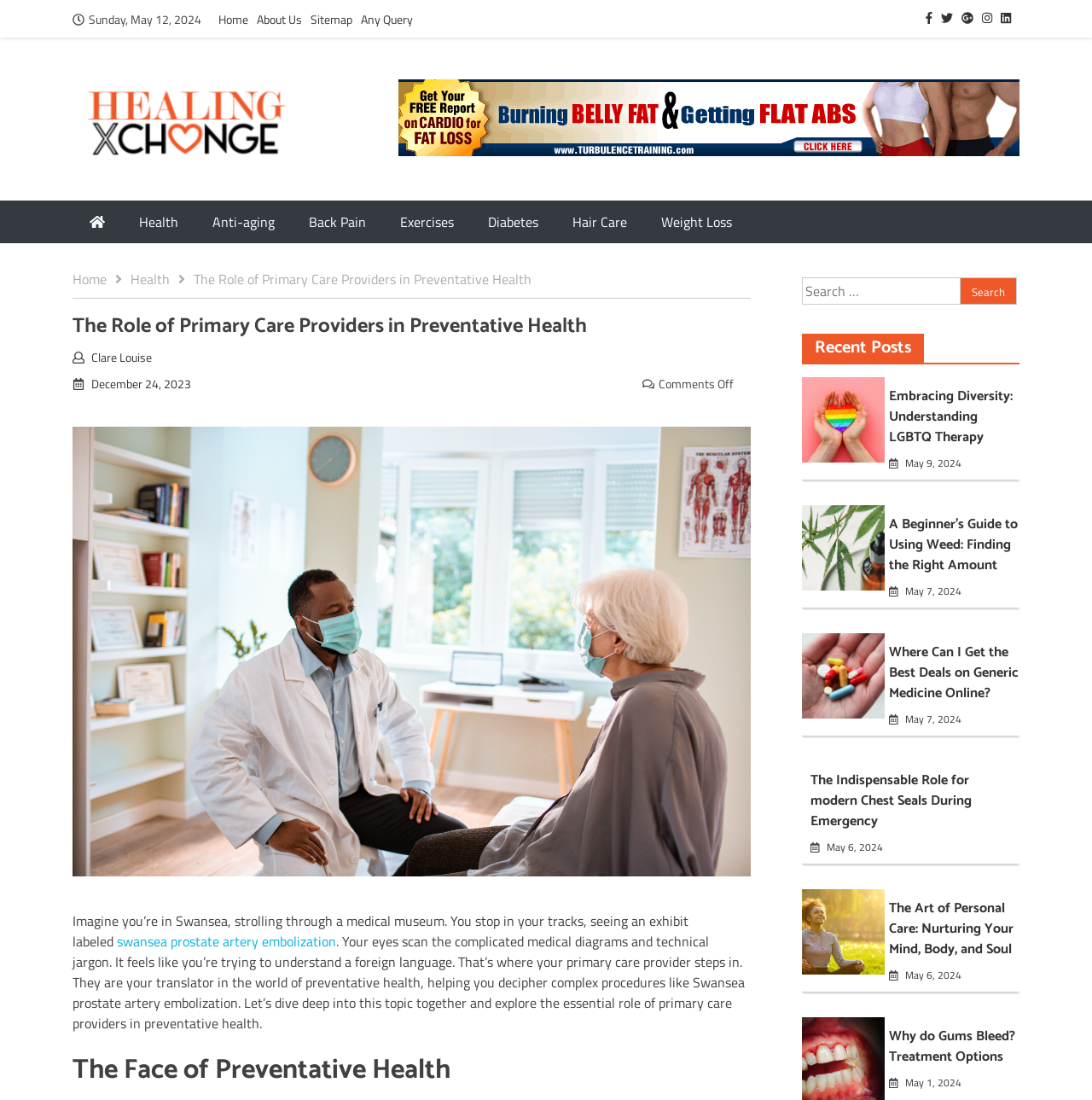Please identify the bounding box coordinates of the area I need to click to accomplish the following instruction: "Read the article 'The Role of Primary Care Providers in Preventative Health'".

[0.066, 0.286, 0.688, 0.309]